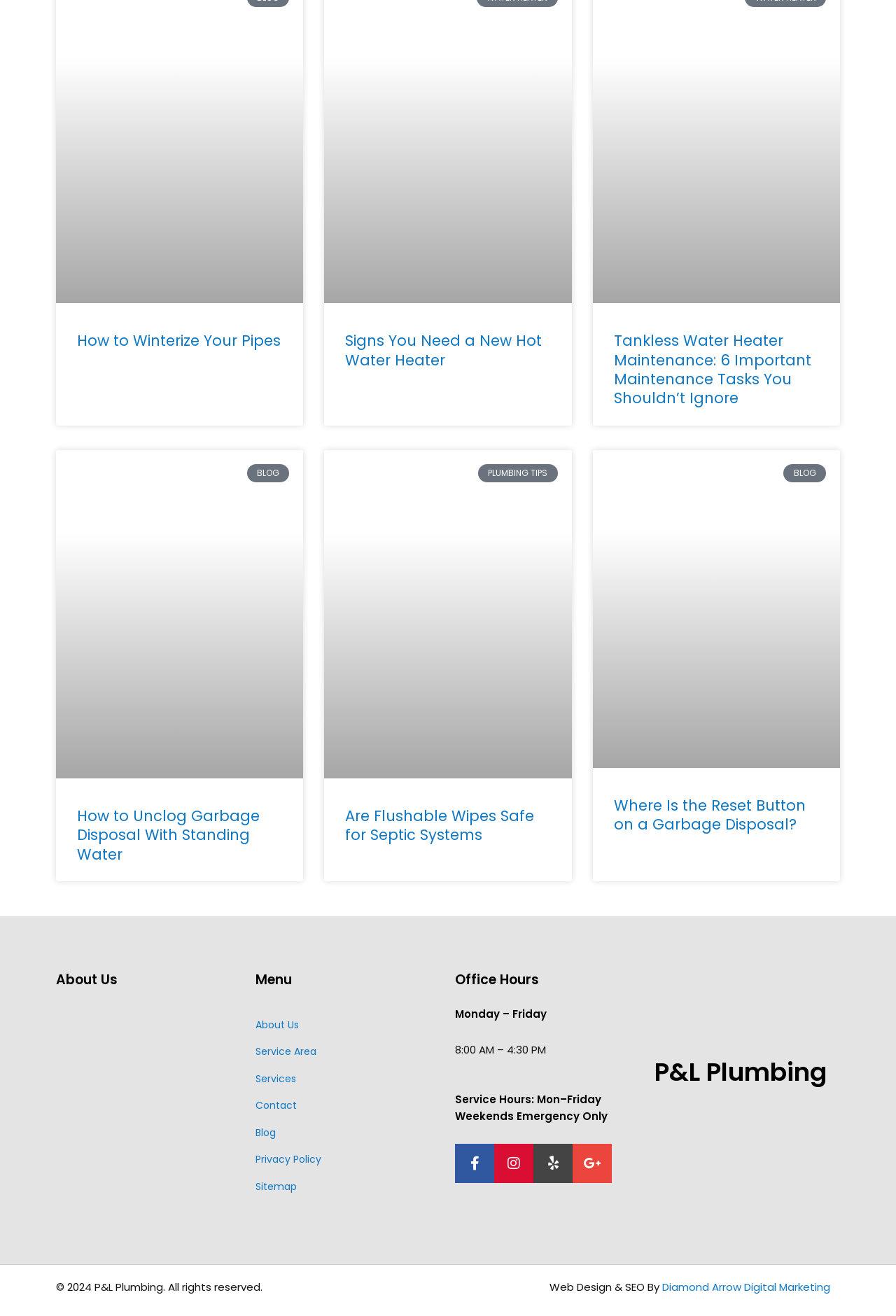Please specify the bounding box coordinates of the region to click in order to perform the following instruction: "Learn about 'Are Flushable Wipes Safe for Septic Systems'".

[0.385, 0.612, 0.596, 0.642]